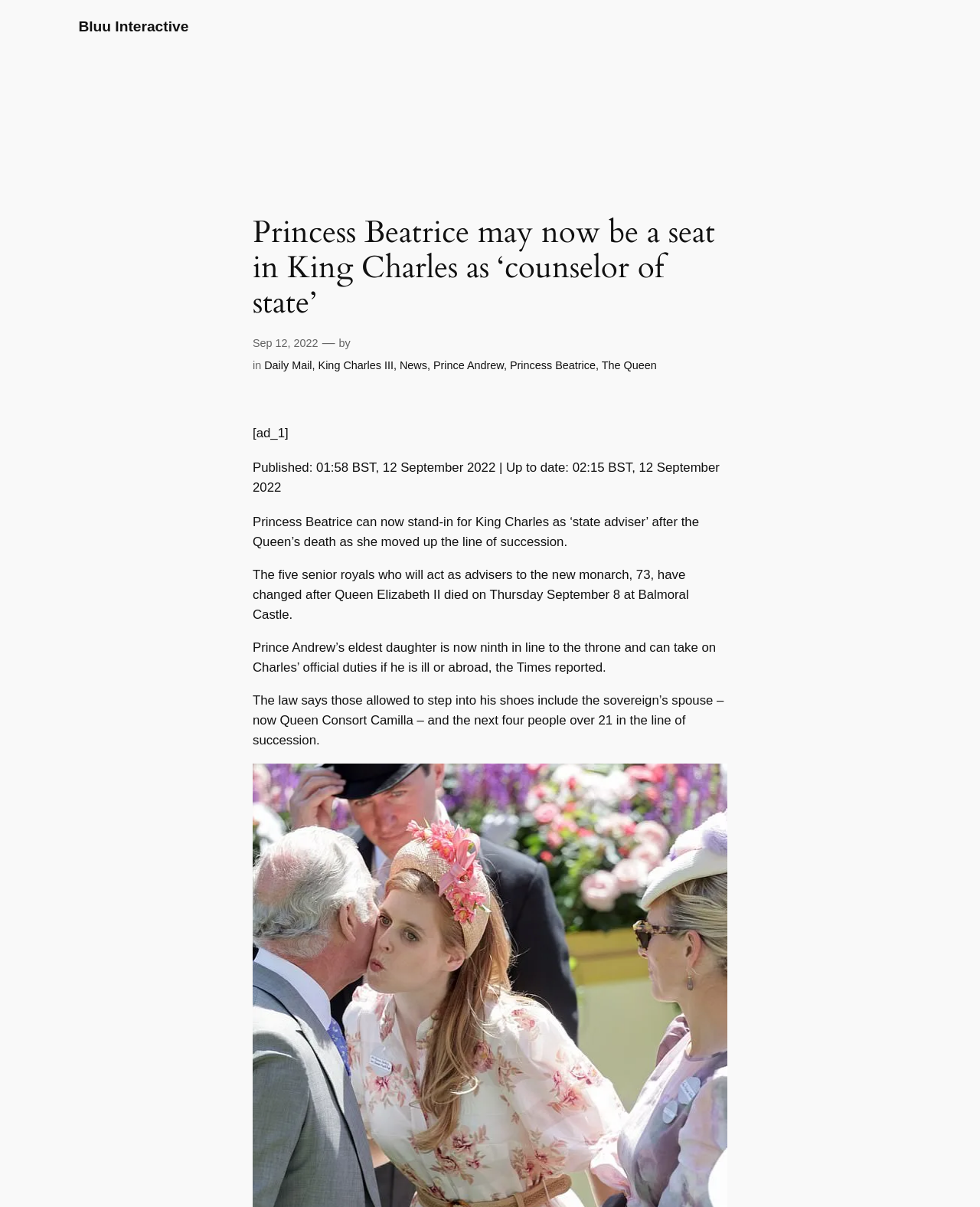Locate the bounding box coordinates of the area to click to fulfill this instruction: "Read the news about King Charles III". The bounding box should be presented as four float numbers between 0 and 1, in the order [left, top, right, bottom].

[0.325, 0.298, 0.402, 0.308]